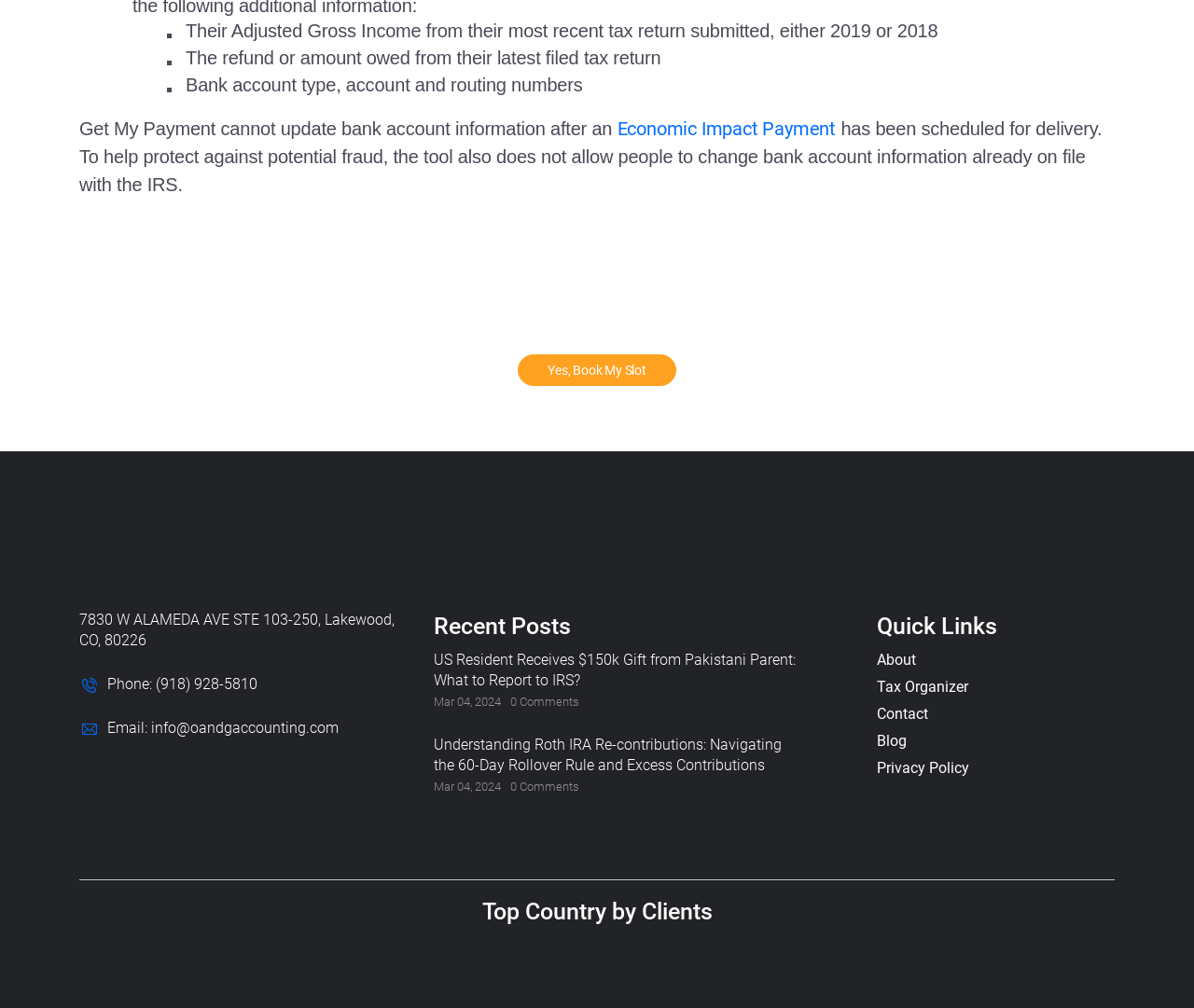Highlight the bounding box coordinates of the element you need to click to perform the following instruction: "Go to About page."

[0.734, 0.645, 0.934, 0.665]